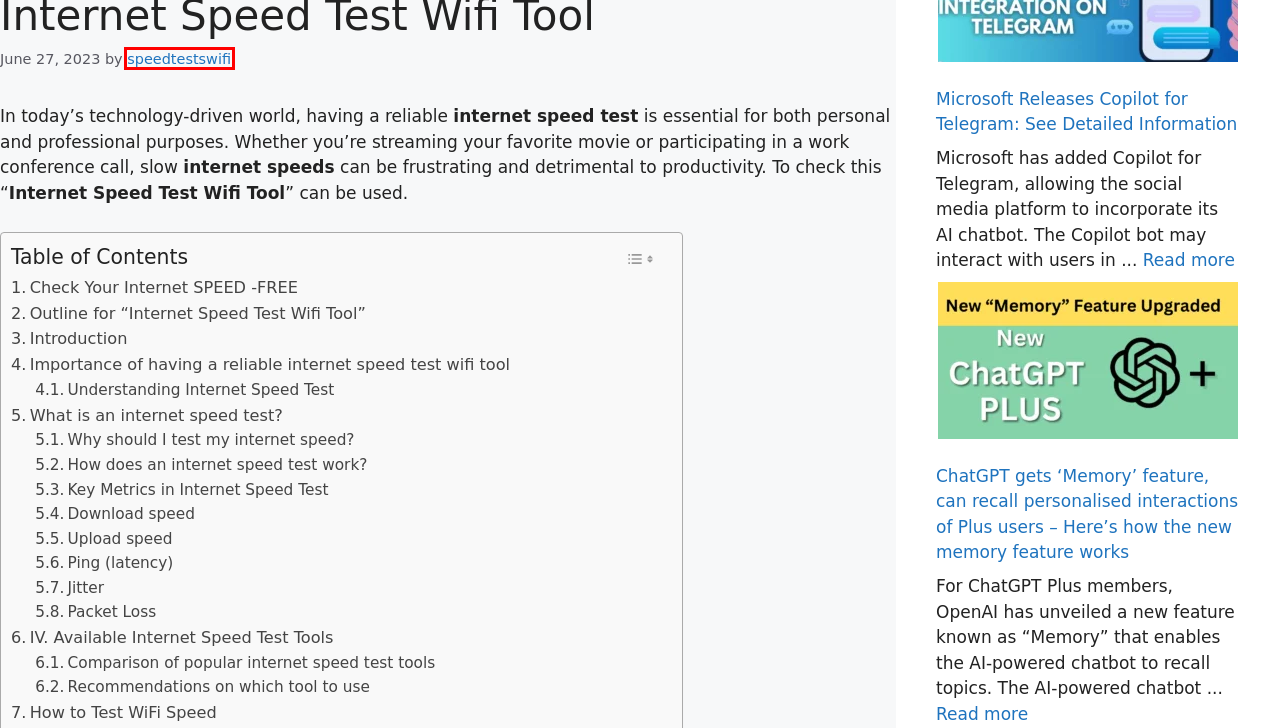You have a screenshot of a webpage with an element surrounded by a red bounding box. Choose the webpage description that best describes the new page after clicking the element inside the red bounding box. Here are the candidates:
A. ChatGPT gets ‘Memory’ feature, can recall personalised interactions of Plus users
B. Spectrum WiFi
C. Internet Speed Test - Speed Tests Wifi
D. wifi speed tests - speedtestwifi
E. speedtestswifi - speedtestwifi
F. Log In ‹ speedtestwifi — WordPress
G. What Should I Do If My Internet Speed Is Slow? - speedtestwifi
H. speed test

E